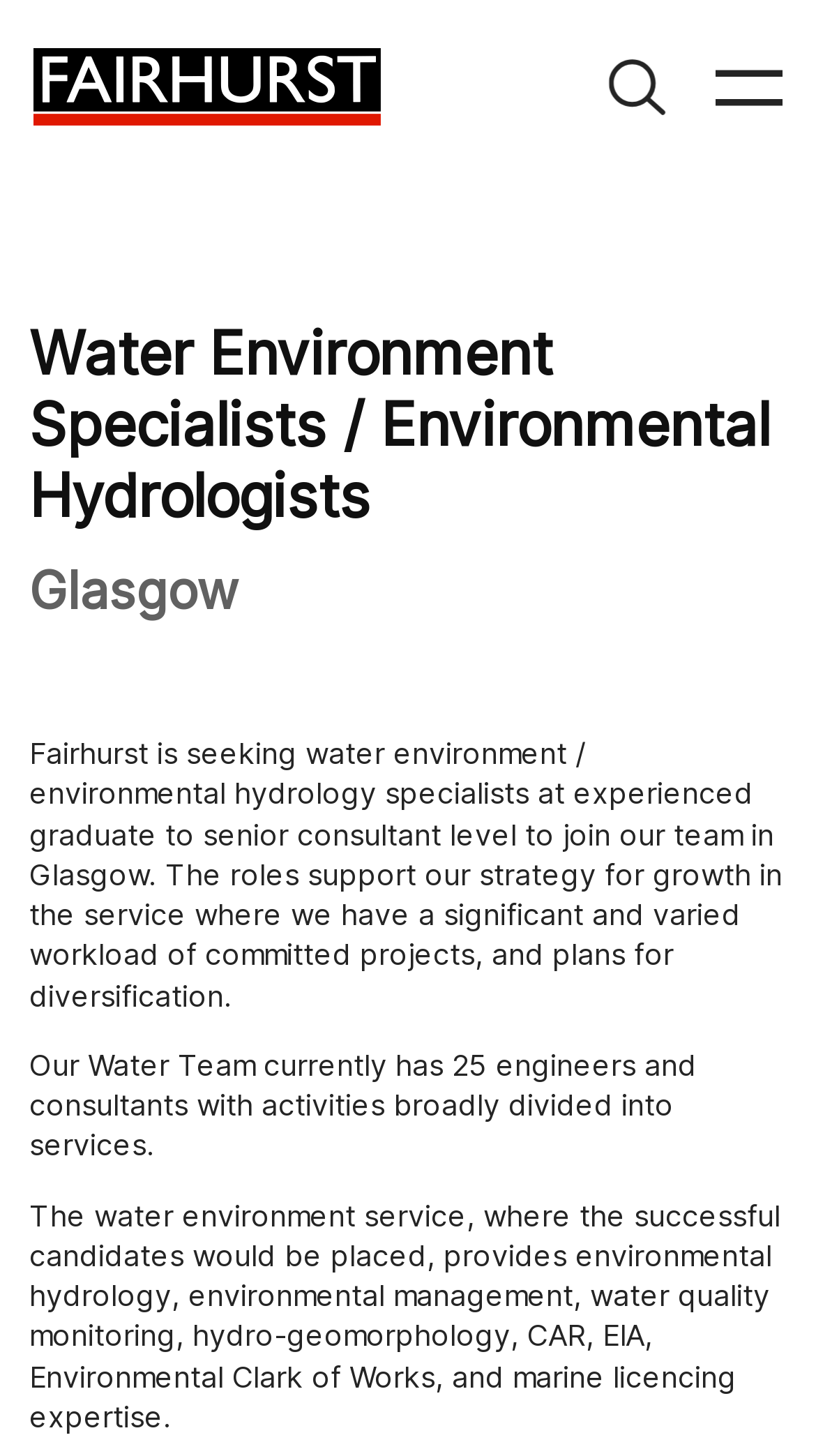Please use the details from the image to answer the following question comprehensively:
What is the purpose of the job posting?

I found the answer by reading the StaticText element that says 'Fairhurst is seeking water environment / environmental hydrology specialists at experienced graduate to senior consultant level to join our team in Glasgow.'